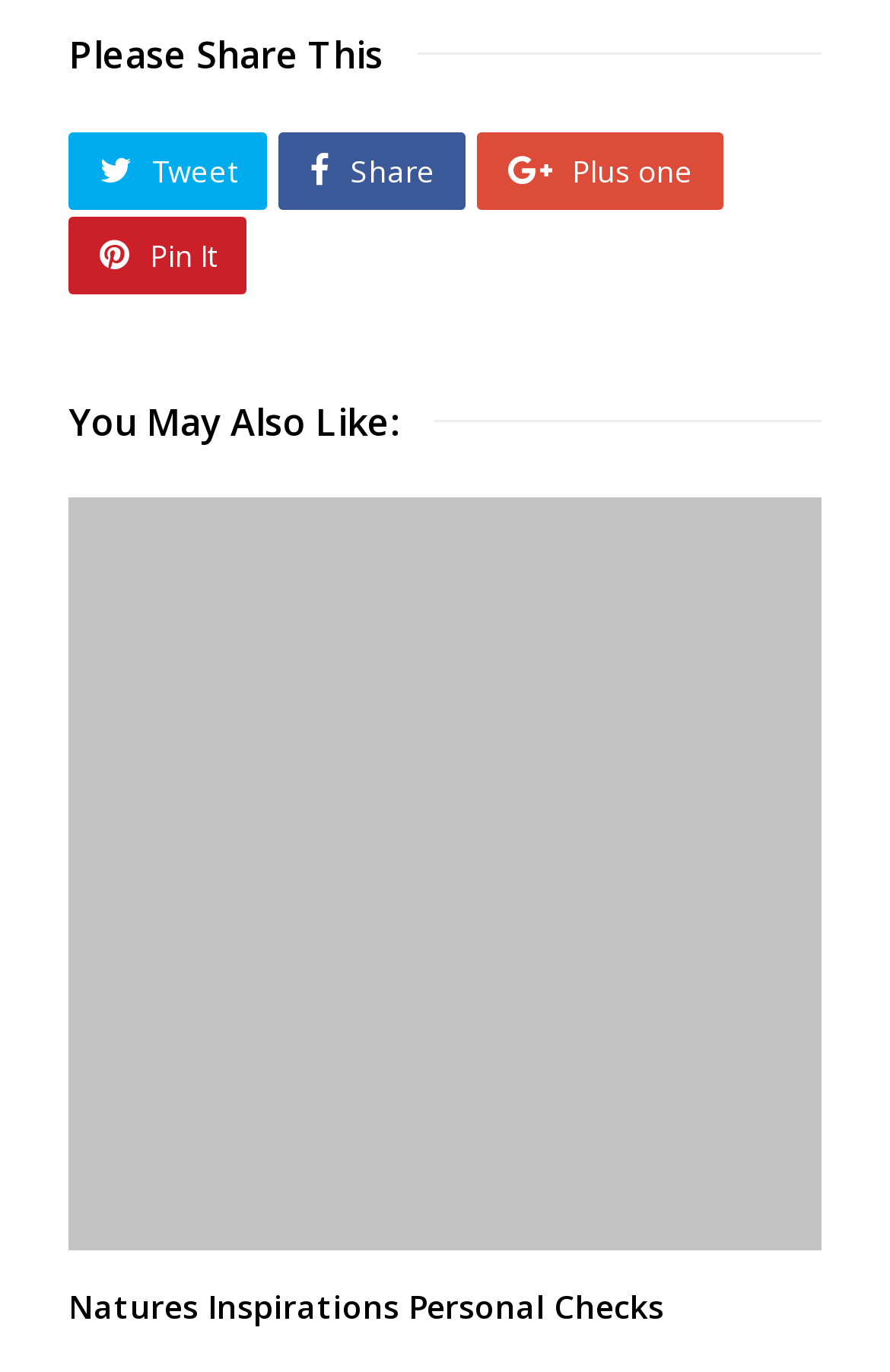Identify the bounding box coordinates for the UI element described as: "title="Natures Inspirations Personal Checks"".

[0.077, 0.363, 0.923, 0.912]